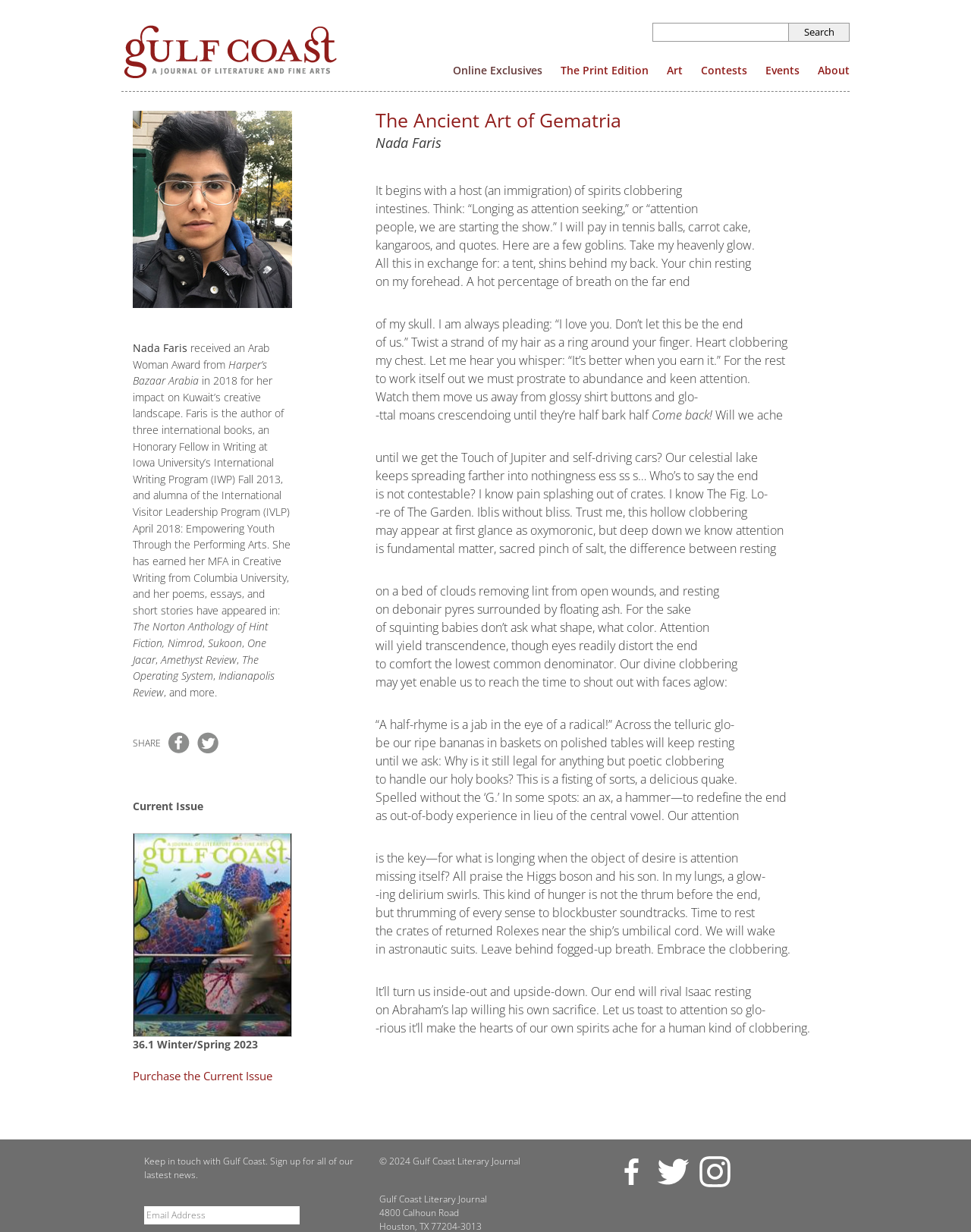What is the name of the program that Nada Faris is an alumna of?
Answer with a single word or phrase by referring to the visual content.

International Visitor Leadership Program